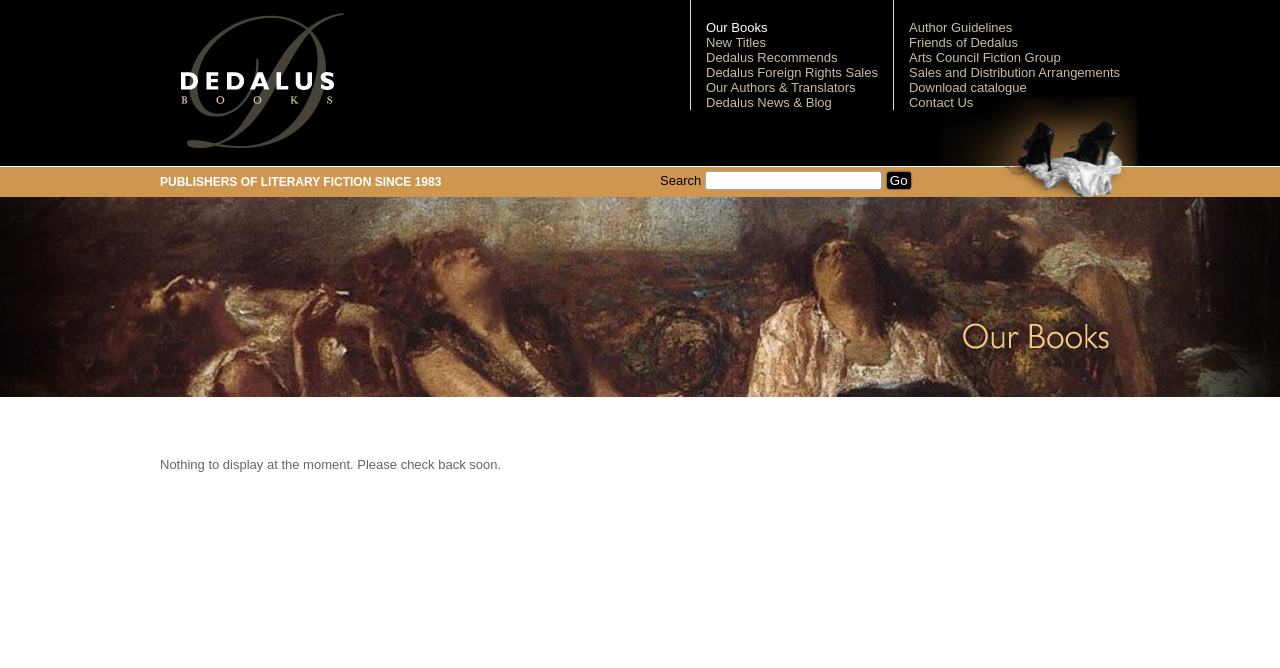What is the current status of the book display?
Using the image as a reference, give a one-word or short phrase answer.

Nothing to display